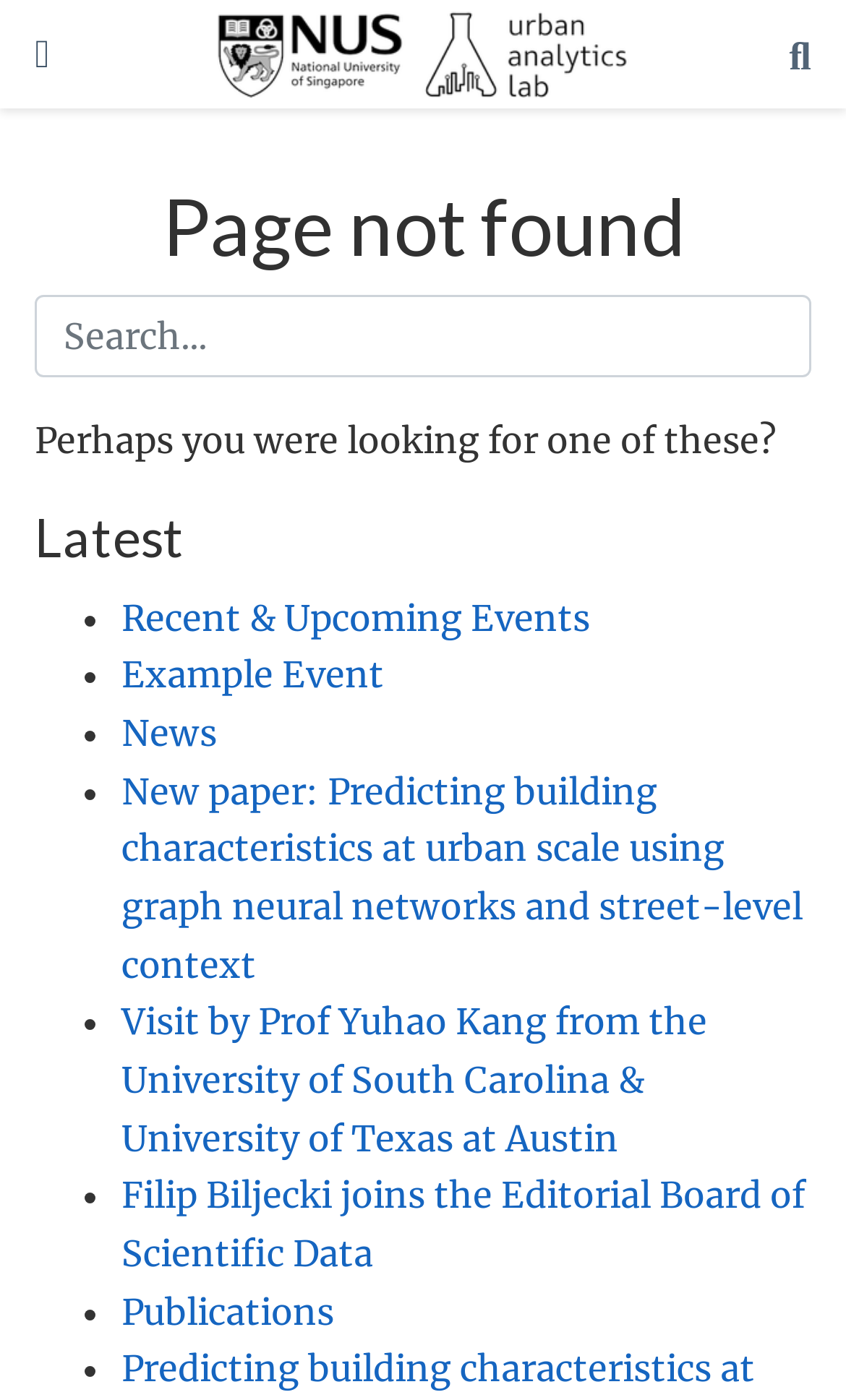Describe all the key features of the webpage in detail.

The webpage is from the NUS Urban Analytics Lab, and it appears to be a 404 error page. At the top left, there is a button to toggle navigation, and next to it, there is a link to the Urban Analytics Lab's homepage, accompanied by an image of the lab's logo. On the top right, there is a search link.

Below the navigation section, there is a heading that reads "Page not found", followed by a search box where users can input their search queries. Underneath the search box, there is a message that says "Perhaps you were looking for one of these?".

The main content of the page is divided into sections. The first section is headed by "Latest", and it contains a list of links to recent and upcoming events, news, and publications. Each list item is preceded by a bullet point, and the links include "Recent & Upcoming Events", "Example Event", "News", "New paper: Predicting building characteristics at urban scale using graph neural networks and street-level context", "Visit by Prof Yuhao Kang from the University of South Carolina & University of Texas at Austin", "Filip Biljecki joins the Editorial Board of Scientific Data", and "Publications".